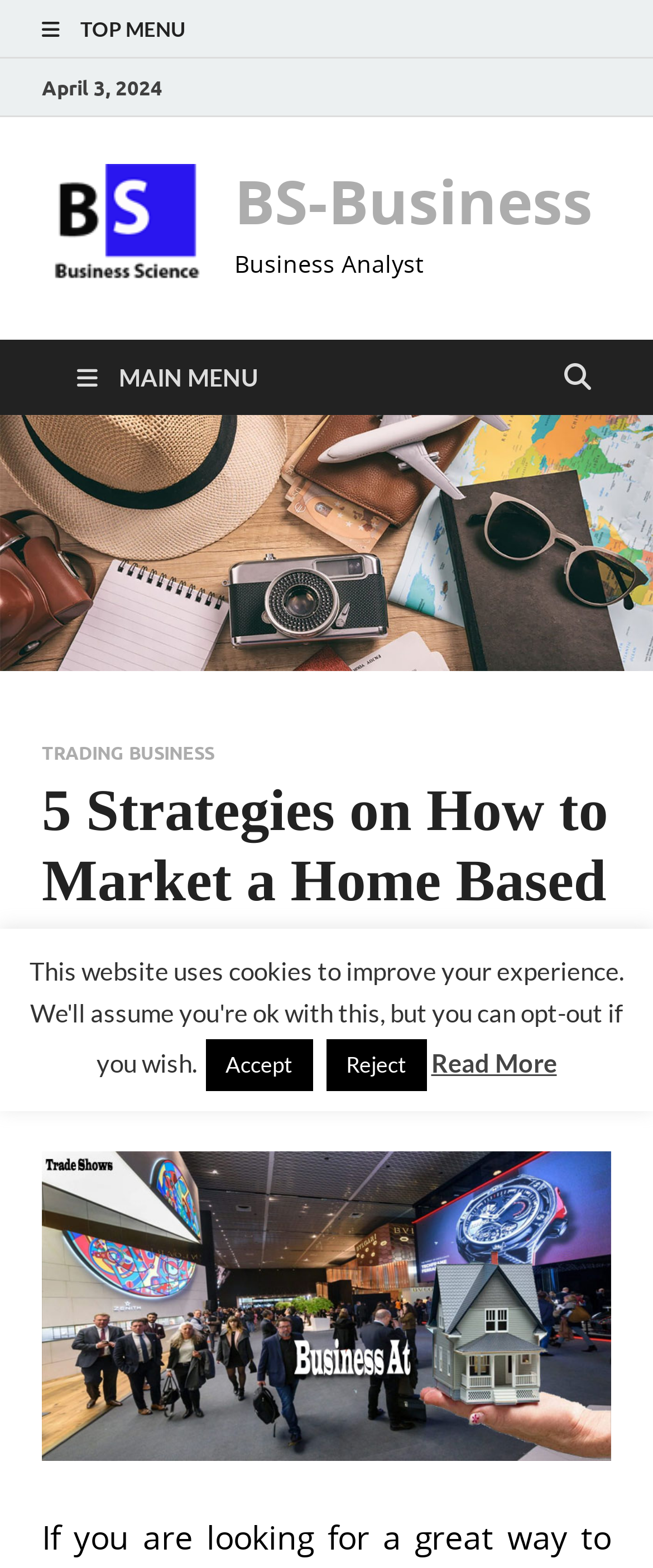Produce an elaborate caption capturing the essence of the webpage.

The webpage appears to be an article or blog post titled "5 Strategies on How to Market a Home Based Business Via Trade Shows" from the website "BS-Business". At the top left corner, there is a link to the top menu, followed by the date "April 3, 2024" and a link to the website's homepage with a corresponding image. 

On the same horizontal level, but more to the right, there is another link to the website's homepage, accompanied by a text "Business Analyst". Below these elements, there is a main menu link, which expands to reveal a header section. 

Within the header section, there are several links, including "TRADING BUSINESS", the title of the article, and a link to the publication date "October 15, 2020". The title of the article is a prominent heading, and below it, there is a text "by Nathan Robinson". 

Further down, there is an image related to the article, which takes up most of the width of the page. Below the image, there are two buttons, "Accept" and "Reject", positioned side by side, and a "Read More" link.